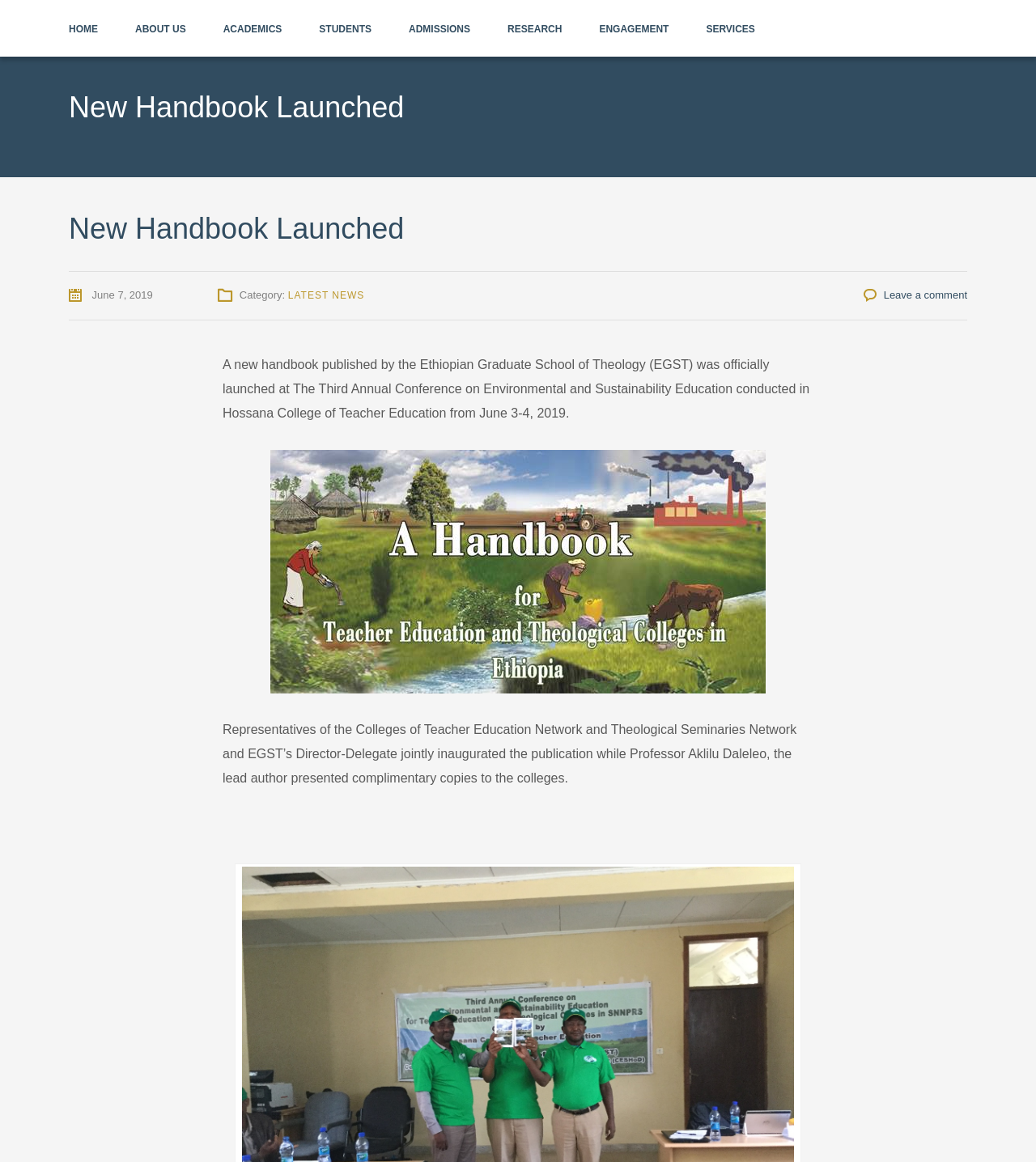Who presented complimentary copies to the colleges?
Provide a one-word or short-phrase answer based on the image.

Professor Aklilu Daleleo